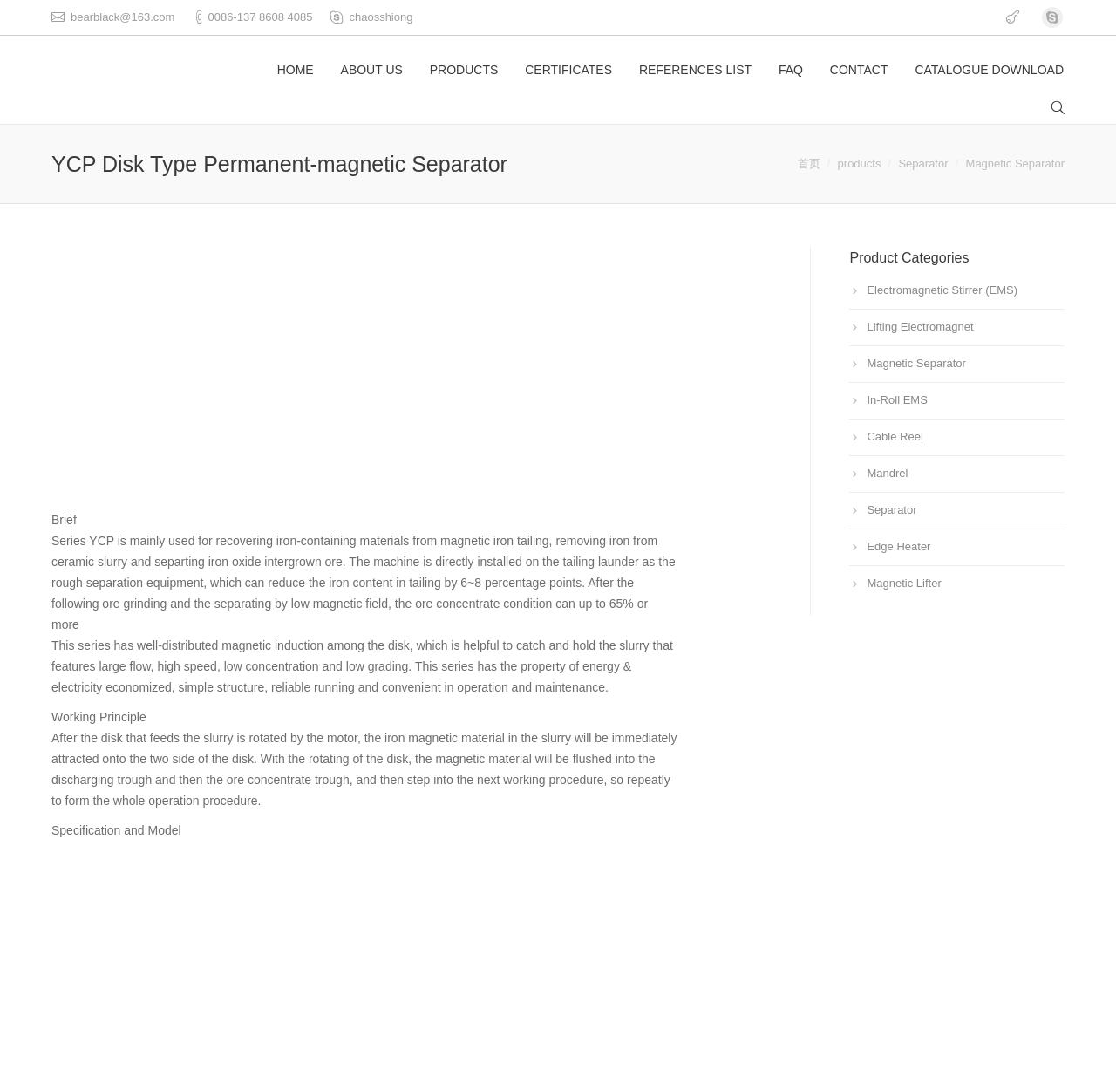Find the bounding box of the web element that fits this description: "Electromagnetic Stirrer (EMS)".

[0.761, 0.256, 0.954, 0.274]